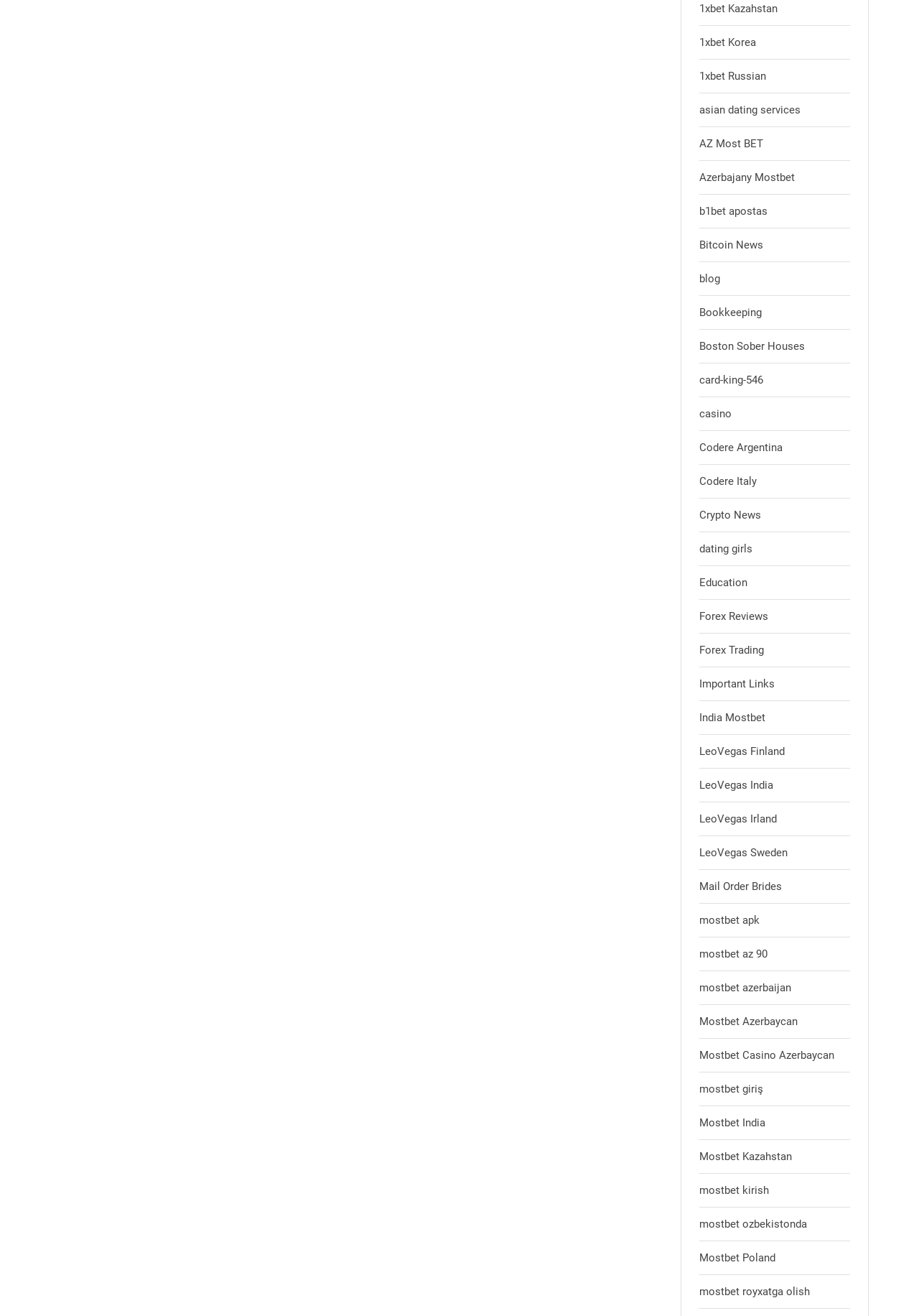Identify the bounding box coordinates of the HTML element based on this description: "Education".

[0.761, 0.438, 0.813, 0.447]